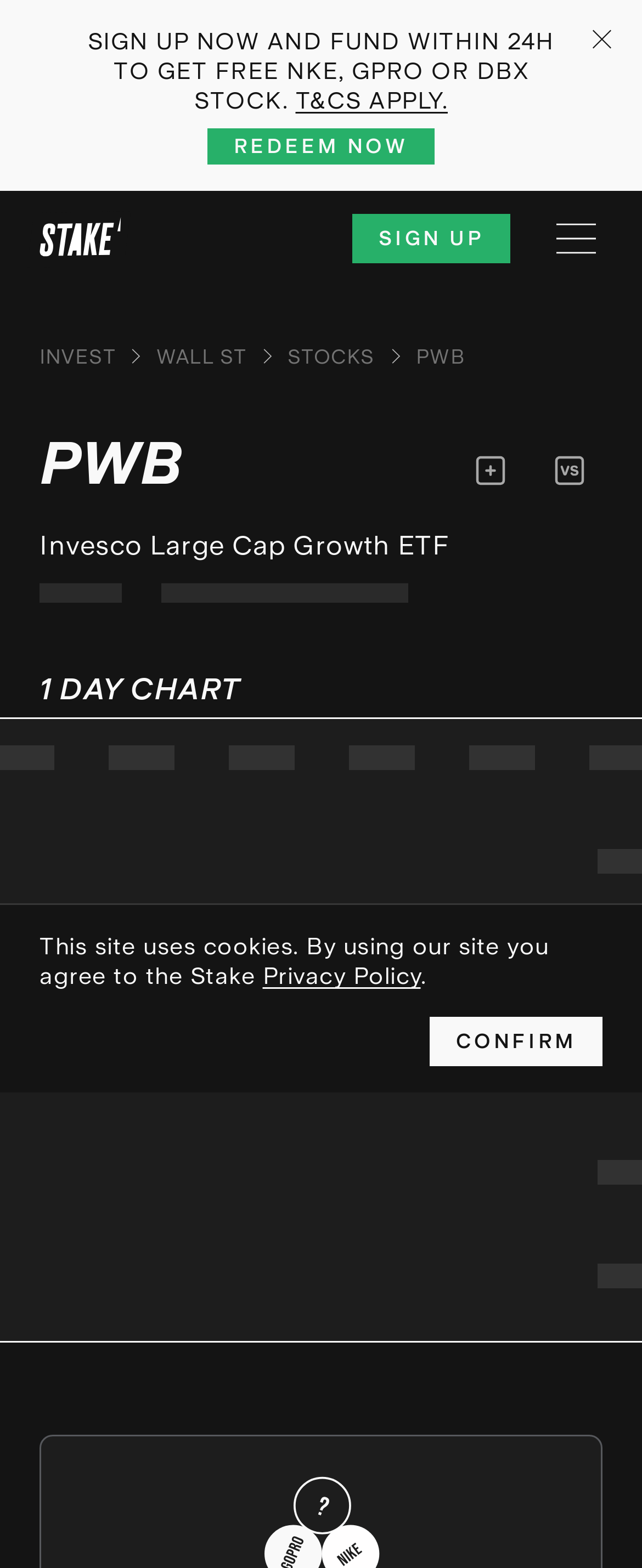What is the purpose of the button at the top right corner?
Using the picture, provide a one-word or short phrase answer.

Menu